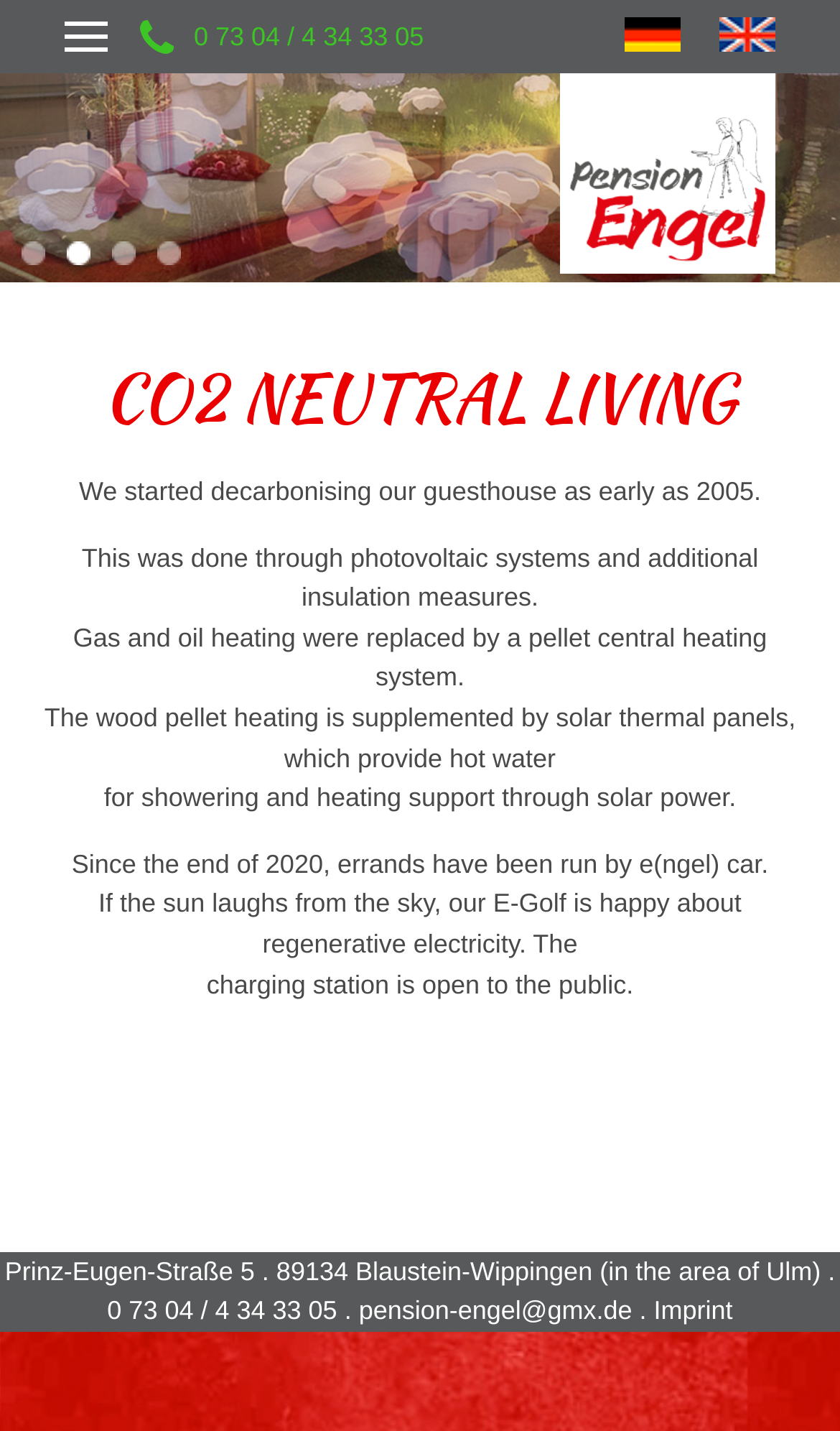Find the bounding box coordinates for the HTML element specified by: "title="CO2-neutrales Wohnen"".

[0.744, 0.012, 0.81, 0.036]